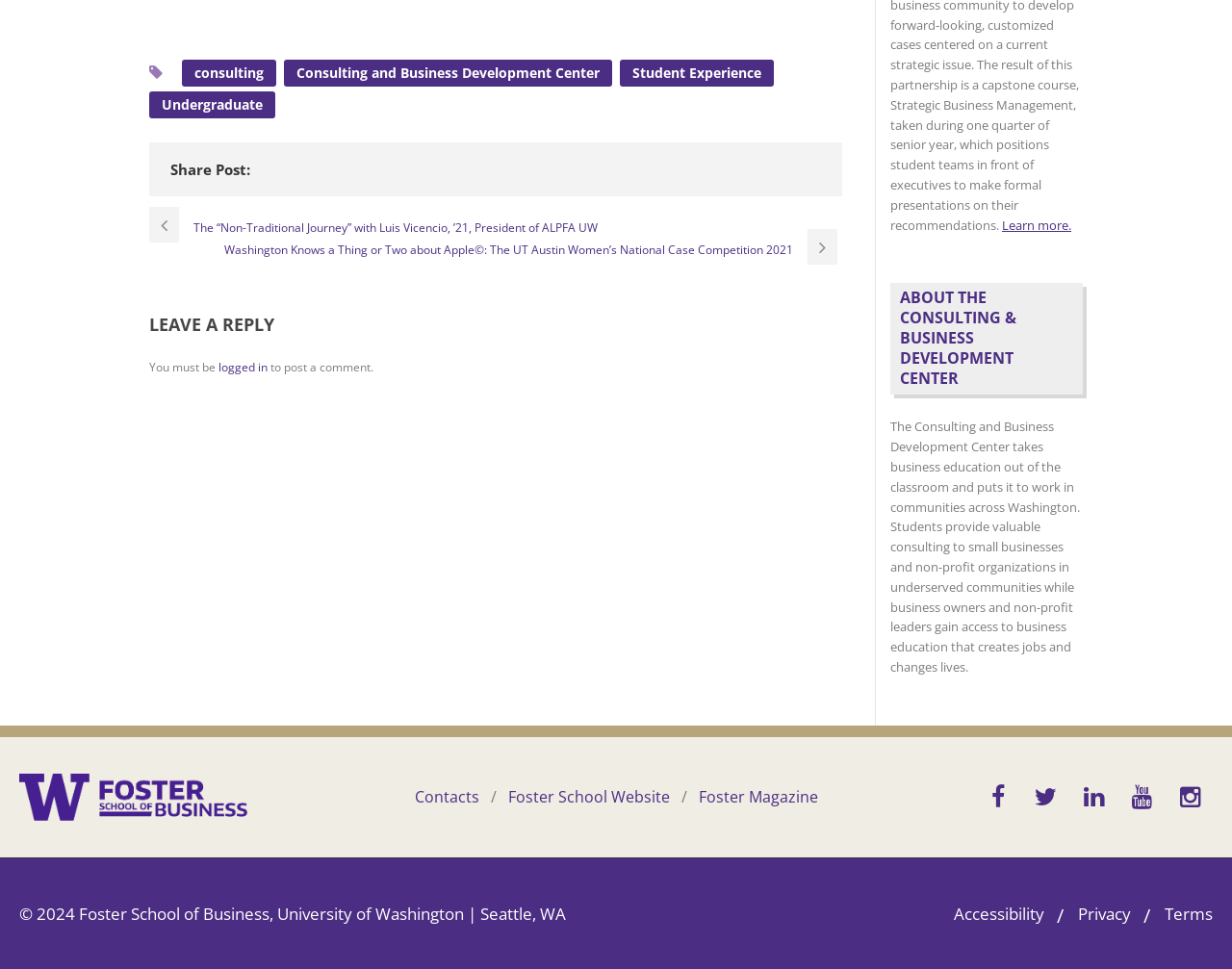Locate the bounding box coordinates of the region to be clicked to comply with the following instruction: "Read about the Consulting and Business Development Center". The coordinates must be four float numbers between 0 and 1, in the form [left, top, right, bottom].

[0.23, 0.061, 0.497, 0.089]